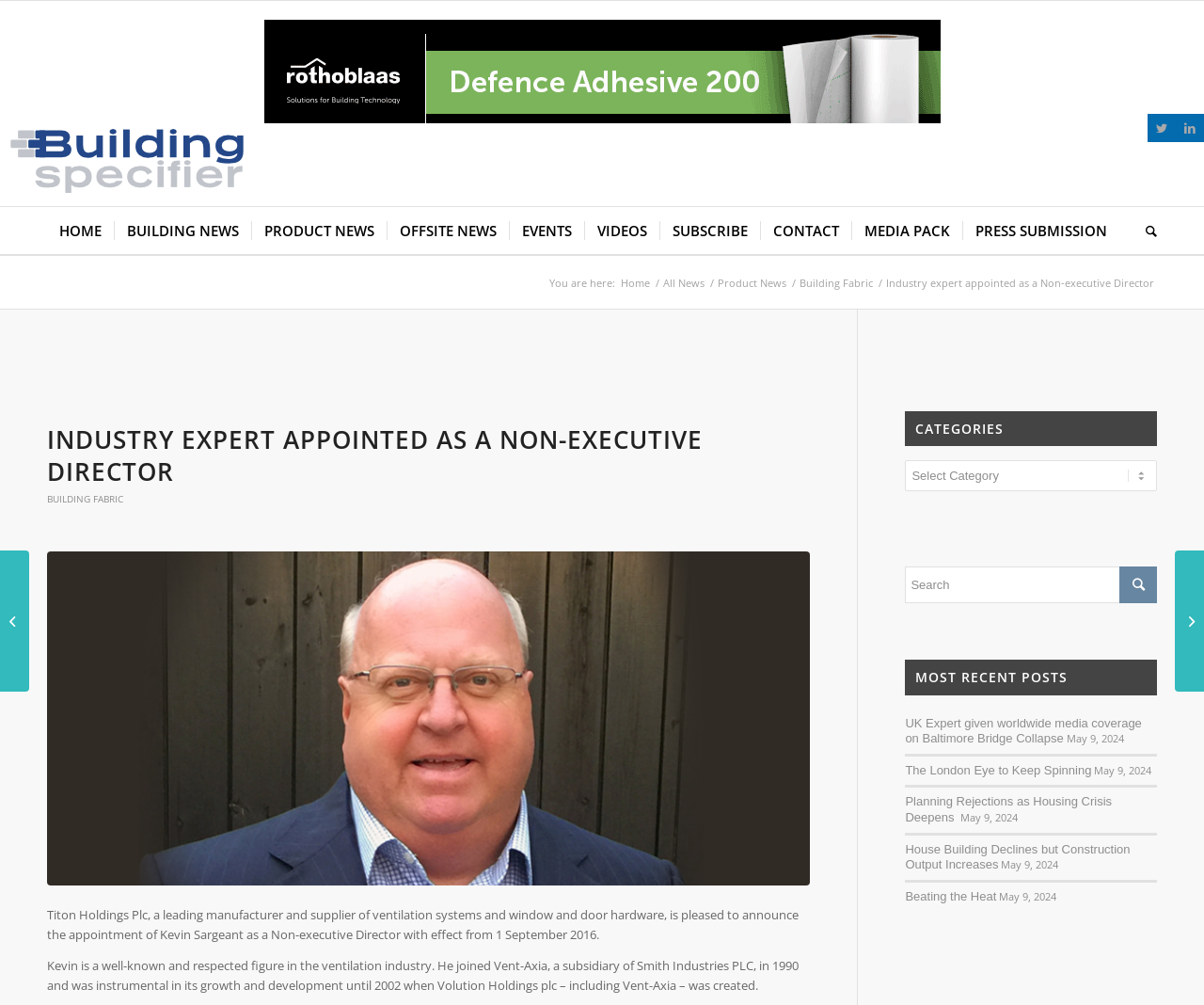Produce an elaborate caption capturing the essence of the webpage.

This webpage appears to be a news article page from the Building Specifier website. At the top, there is a logo image and a link to the website's homepage. Below that, there are social media links to Twitter and LinkedIn. 

On the left side, there is a navigation menu with links to various sections of the website, including Home, Building News, Product News, Offsite News, Events, Videos, Subscribe, Contact, Media Pack, and Press Submission. 

In the main content area, there is a header section with a title "INDUSTRY EXPERT APPOINTED AS A NON-EXECUTIVE DIRECTOR" and a subheading "Building Fabric". Below that, there is a brief summary of the article, followed by the full article text, which describes the appointment of Kevin Sargeant as a Non-executive Director of Titon Holdings Plc.

On the right side, there is a section with a heading "CATEGORIES" and a dropdown menu to select categories. Below that, there is a search bar with a button. 

Further down, there is a section with a heading "MOST RECENT POSTS" that lists several news article links with their corresponding dates. Each article link has a brief title and a date. 

At the bottom of the page, there are two more news article links, "Armstrong Ceilings hit the heights at Farnborough" and "Bringing stress to work can be fatal".